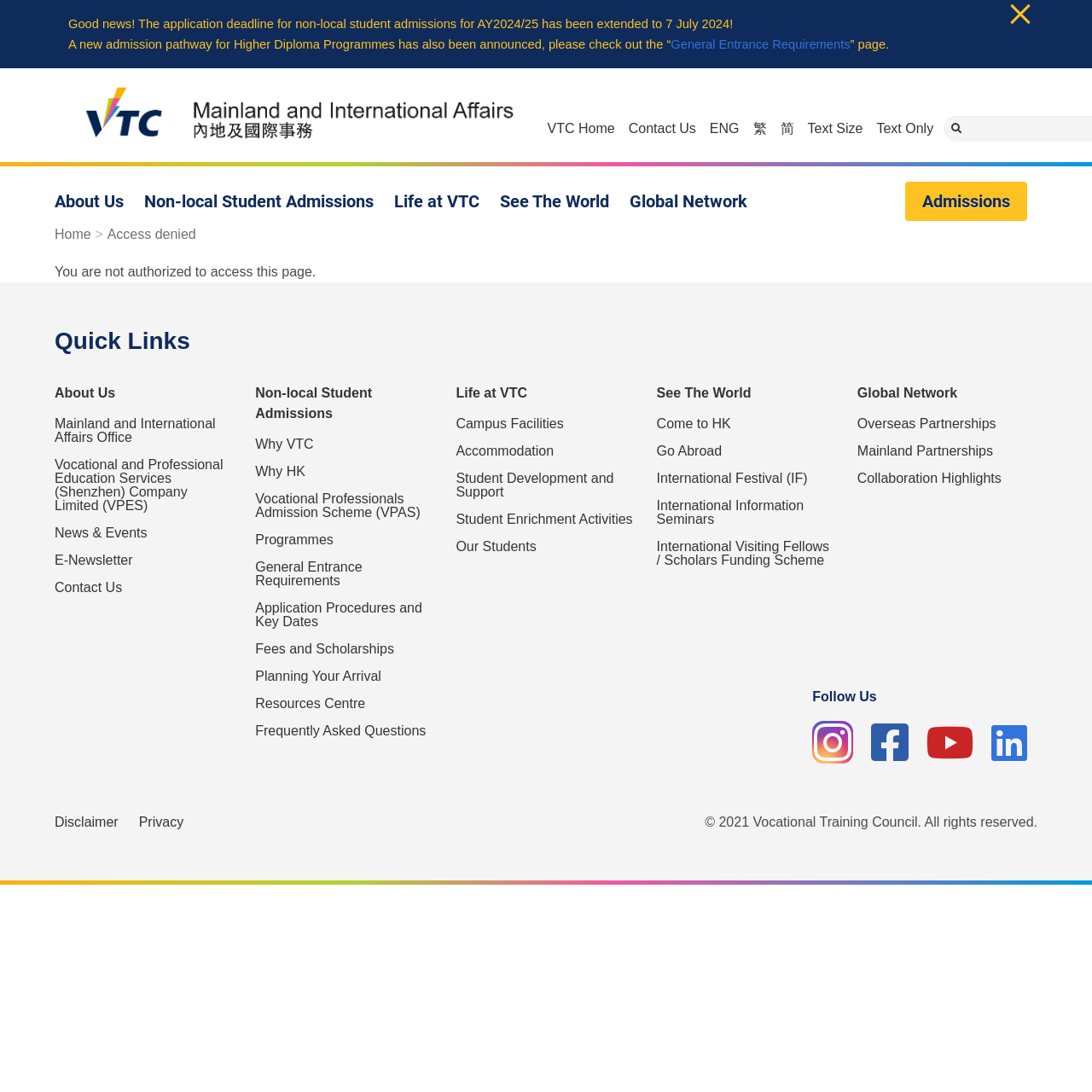How many languages can the webpage be displayed in?
Using the image, elaborate on the answer with as much detail as possible.

The webpage can be displayed in three languages, as indicated by the links 'ENG', '繁', and '简' at the top of the webpage. These links likely allow users to switch between English, Traditional Chinese, and Simplified Chinese versions of the webpage.